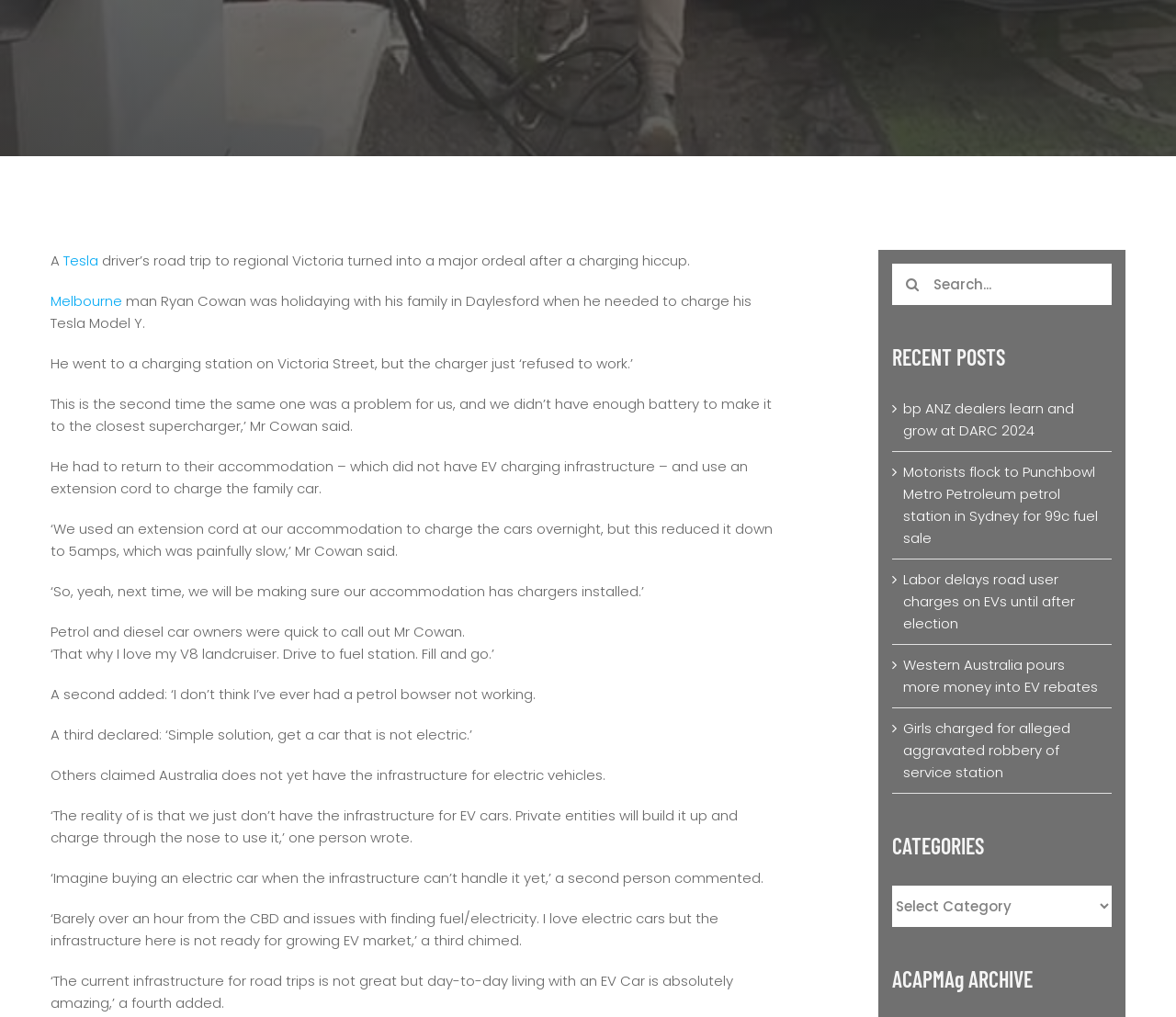Determine the bounding box coordinates of the UI element described below. Use the format (top-left x, top-left y, bottom-right x, bottom-right y) with floating point numbers between 0 and 1: Go to Top

[0.904, 0.547, 0.941, 0.578]